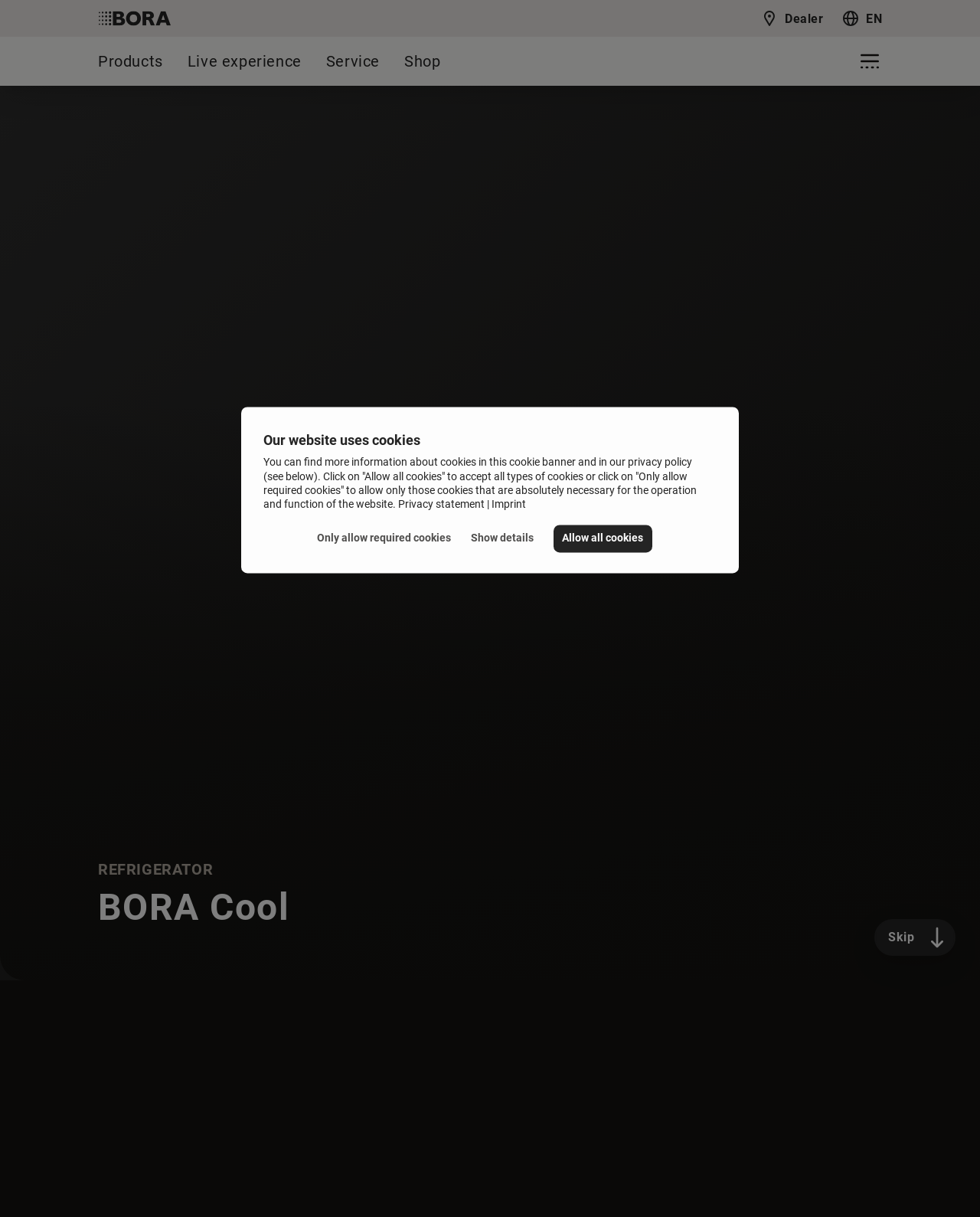Respond to the following question using a concise word or phrase: 
How many separate areas does the refrigerator have?

Two